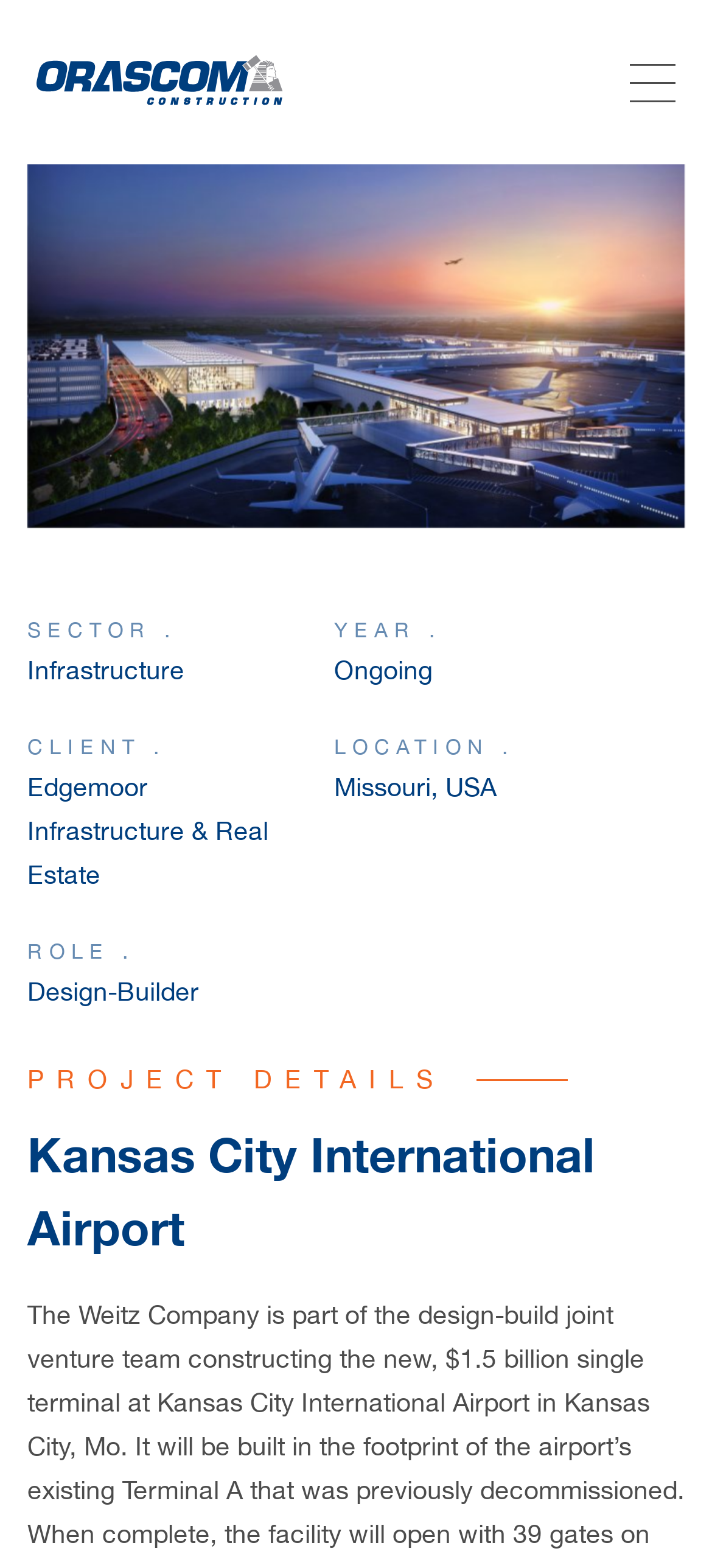Using the information in the image, give a detailed answer to the following question: What is the role of Orascom Construction in the project?

From the heading 'ROLE.' and the corresponding StaticText 'Design-Builder', we can determine the role of Orascom Construction in the project.